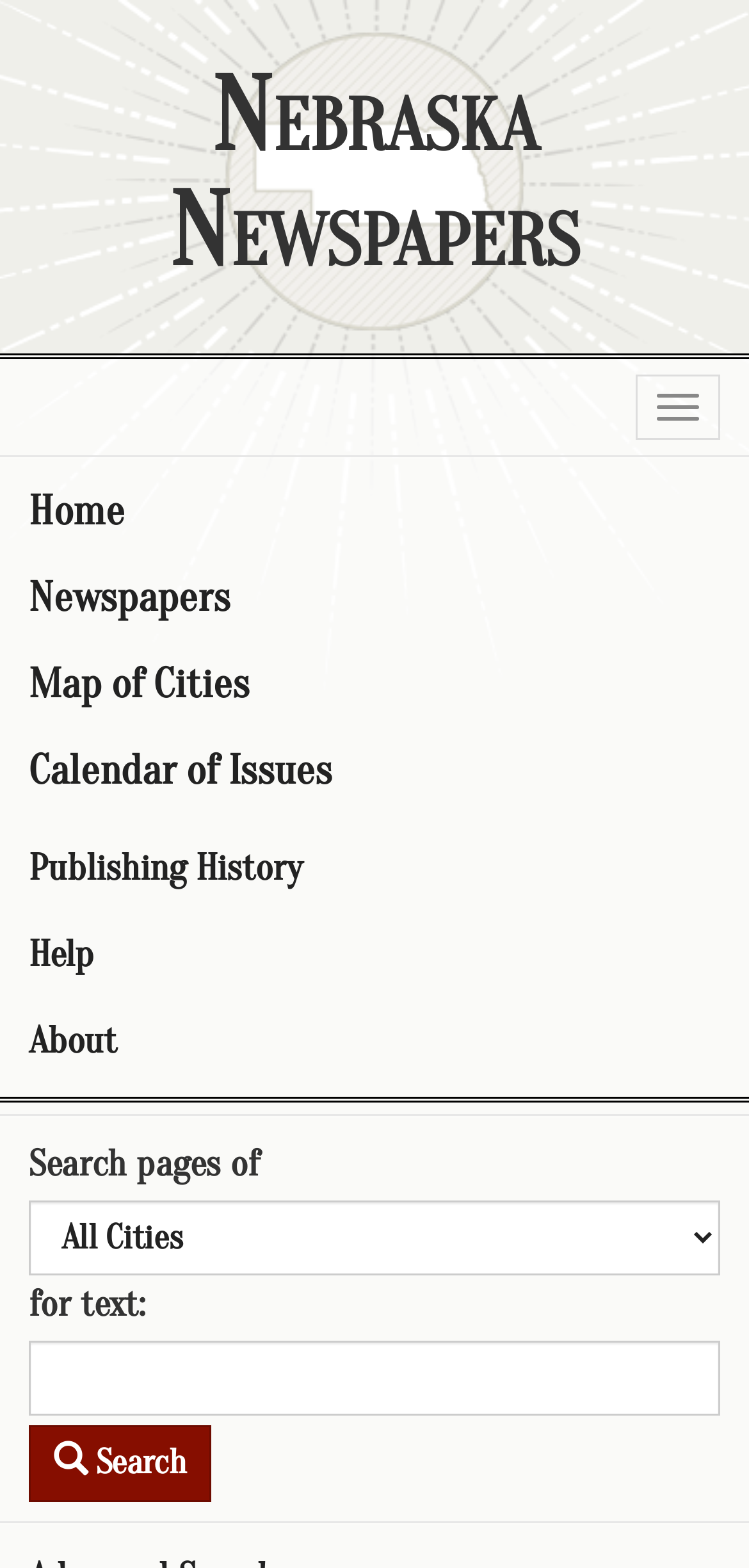Answer the following query with a single word or phrase:
How many links are there in the navigation menu?

7